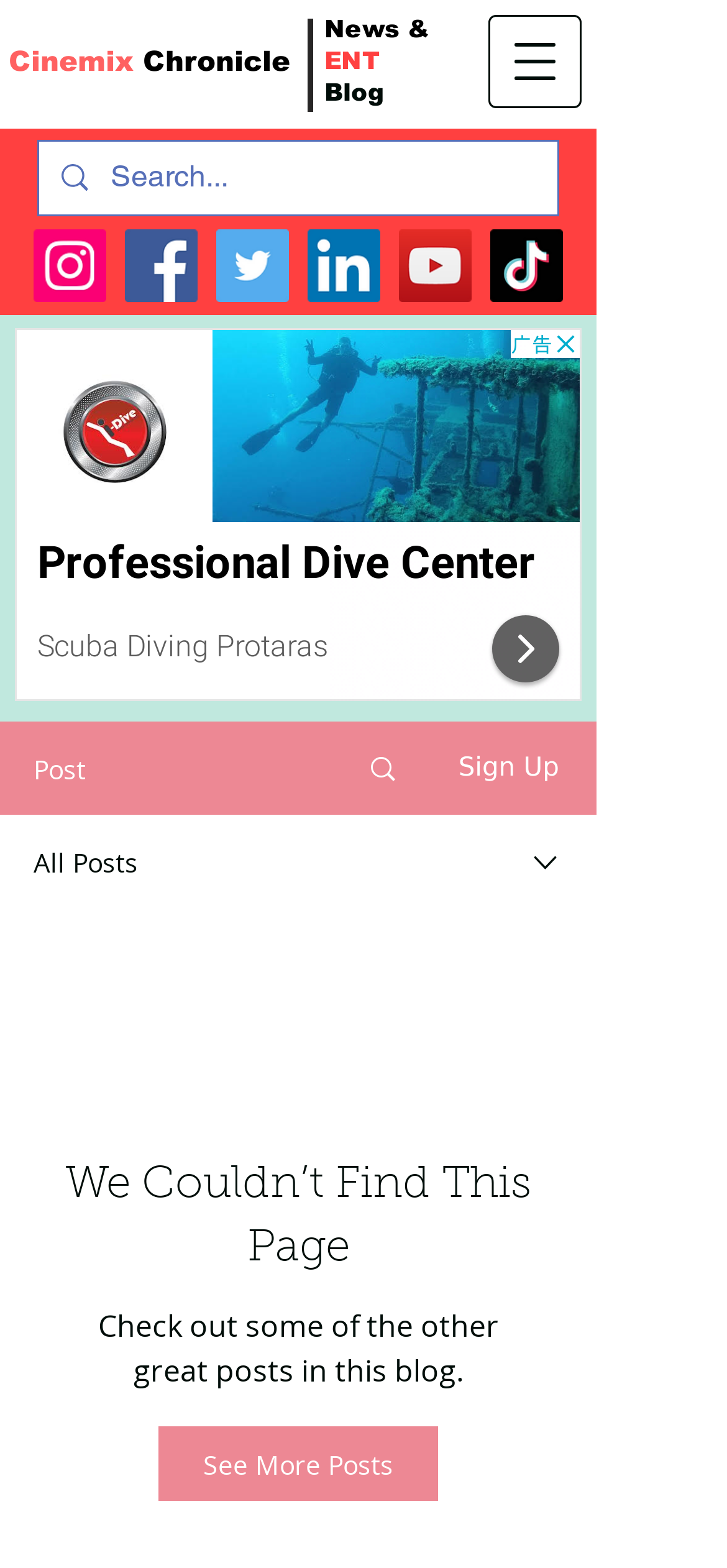What is the call-to-action for readers?
From the screenshot, supply a one-word or short-phrase answer.

See More Posts